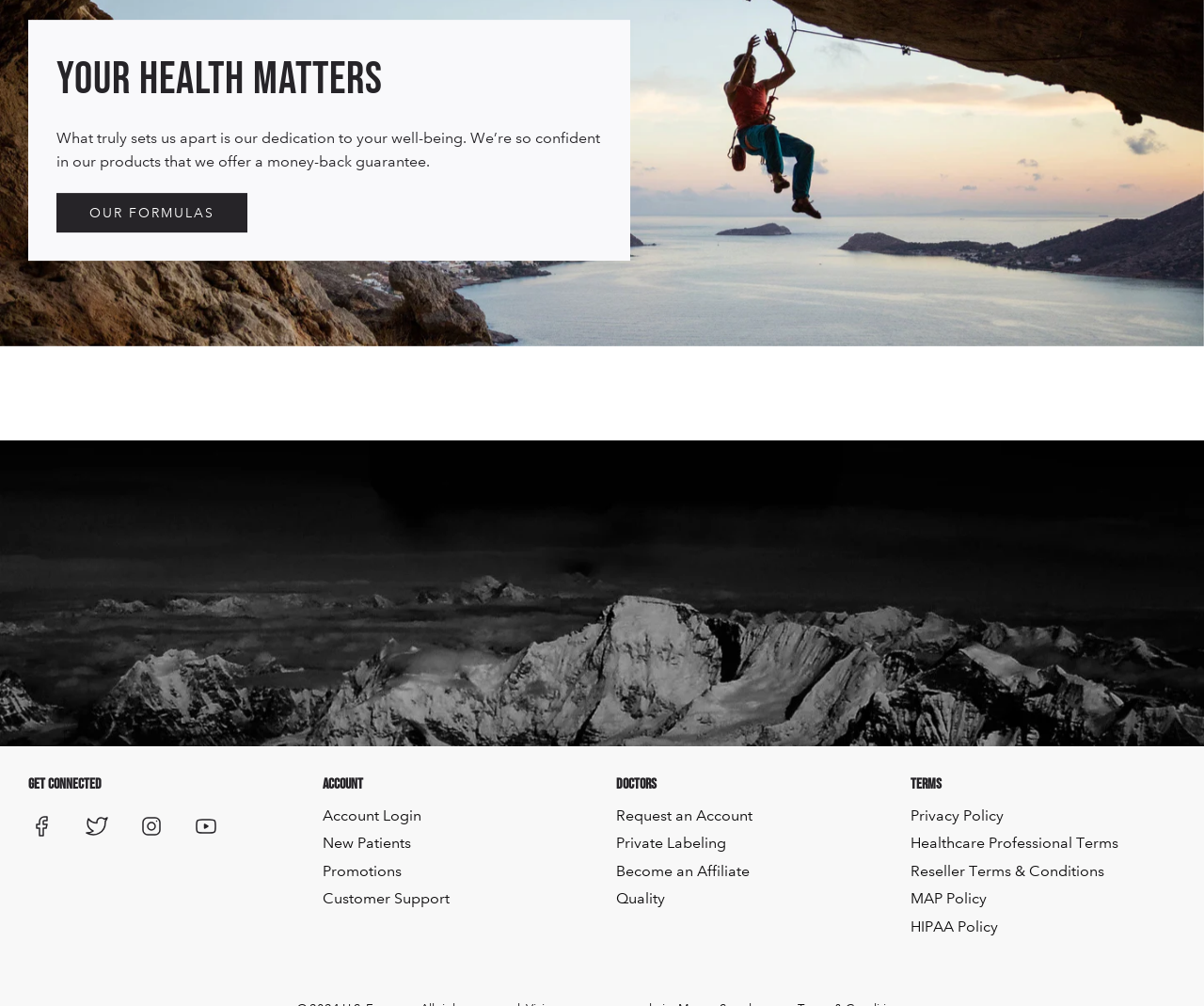What is the section at the bottom of the page with links like 'Privacy Policy' and 'HIPAA Policy'?
Based on the image, give a concise answer in the form of a single word or short phrase.

Terms and policies